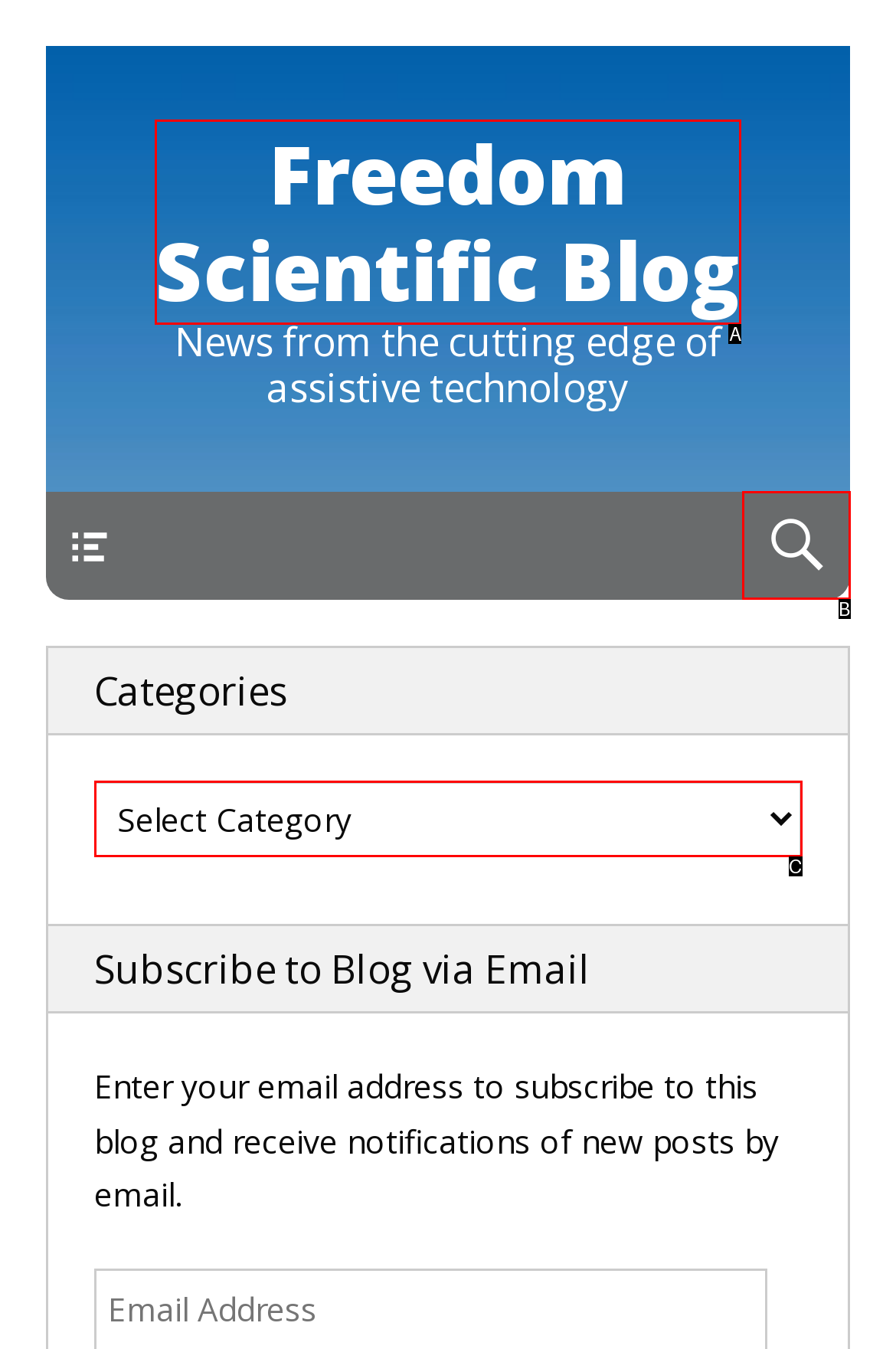Choose the HTML element that aligns with the description: Freedom Scientific Blog. Indicate your choice by stating the letter.

A